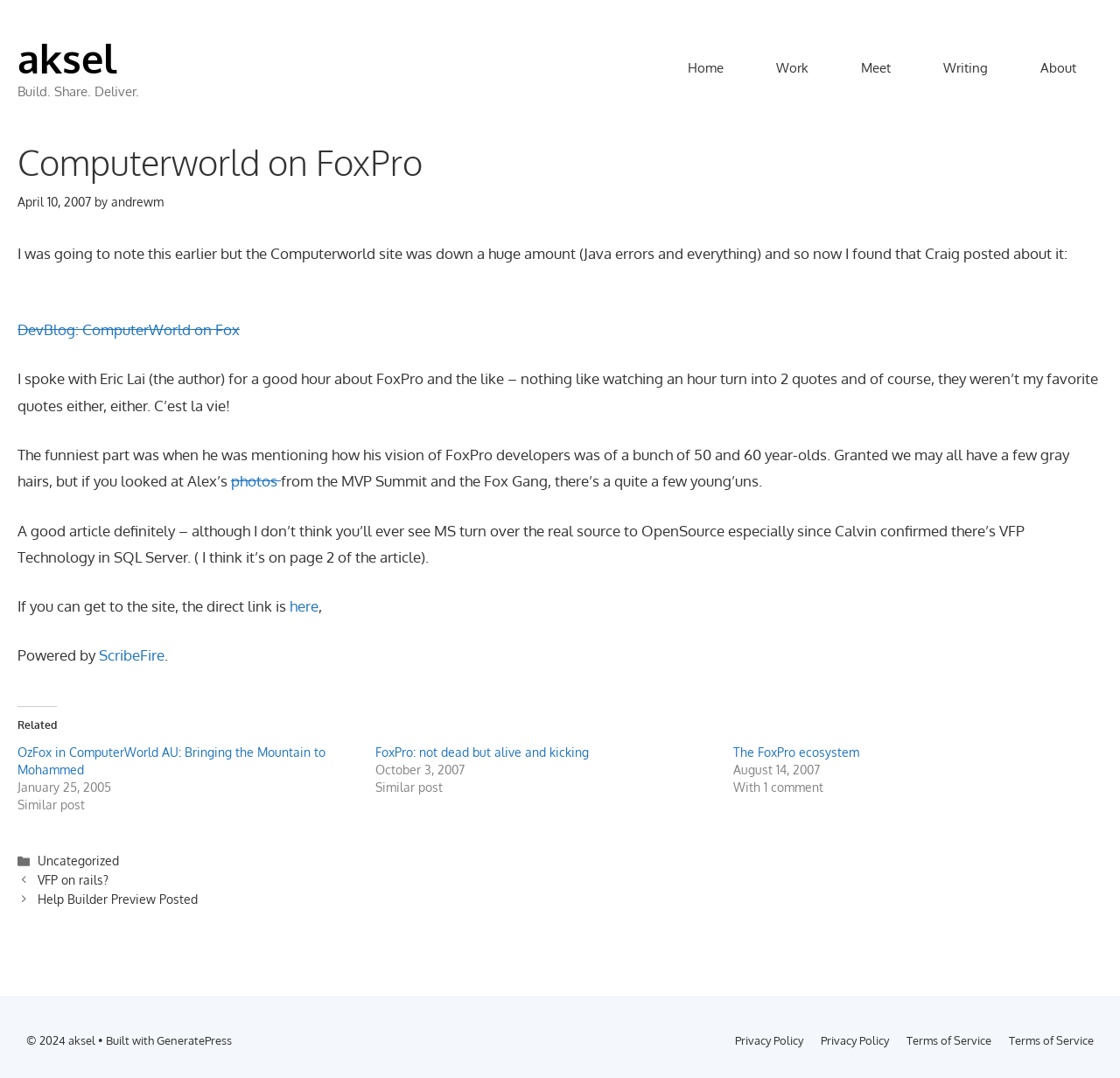Please specify the bounding box coordinates of the clickable region to carry out the following instruction: "Click the 'Home' link". The coordinates should be four float numbers between 0 and 1, in the format [left, top, right, bottom].

[0.591, 0.047, 0.67, 0.08]